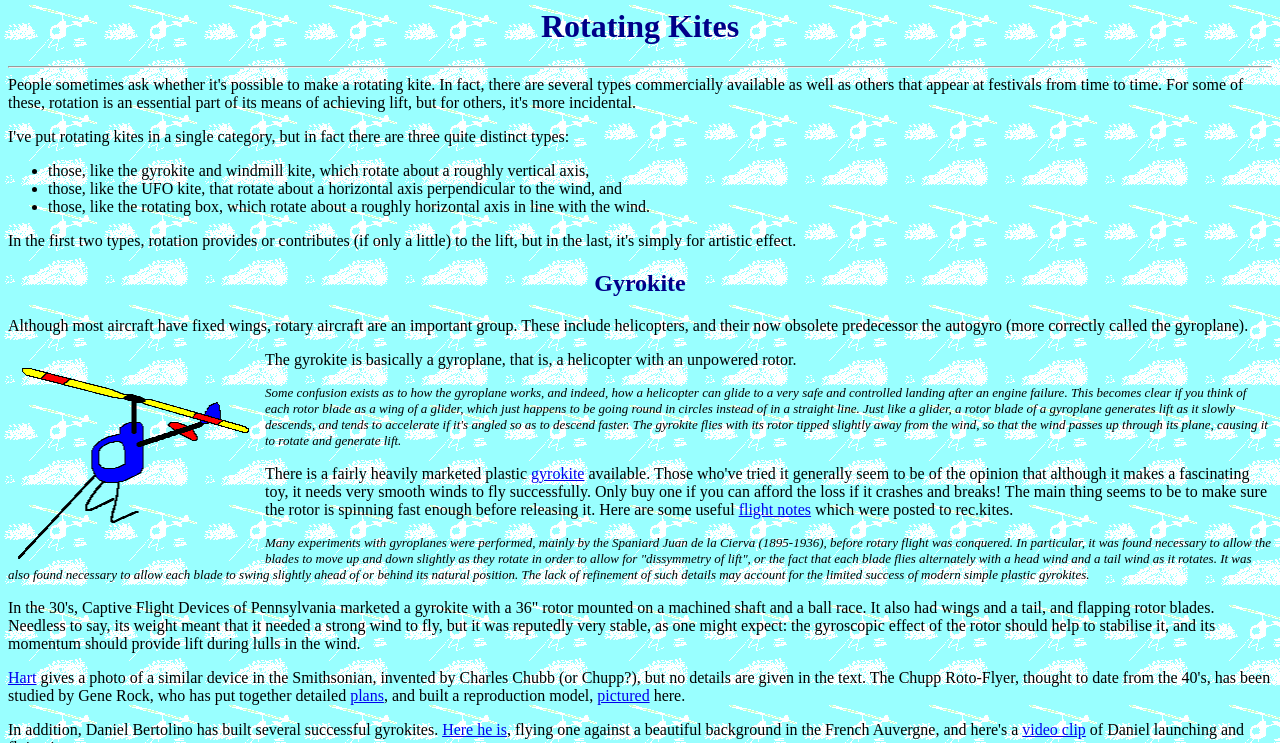Who built a reproduction model of a gyrokite?
Please ensure your answer to the question is detailed and covers all necessary aspects.

According to the webpage, Hart built a reproduction model of a gyrokite, which is mentioned in the section about the history of gyrokites.